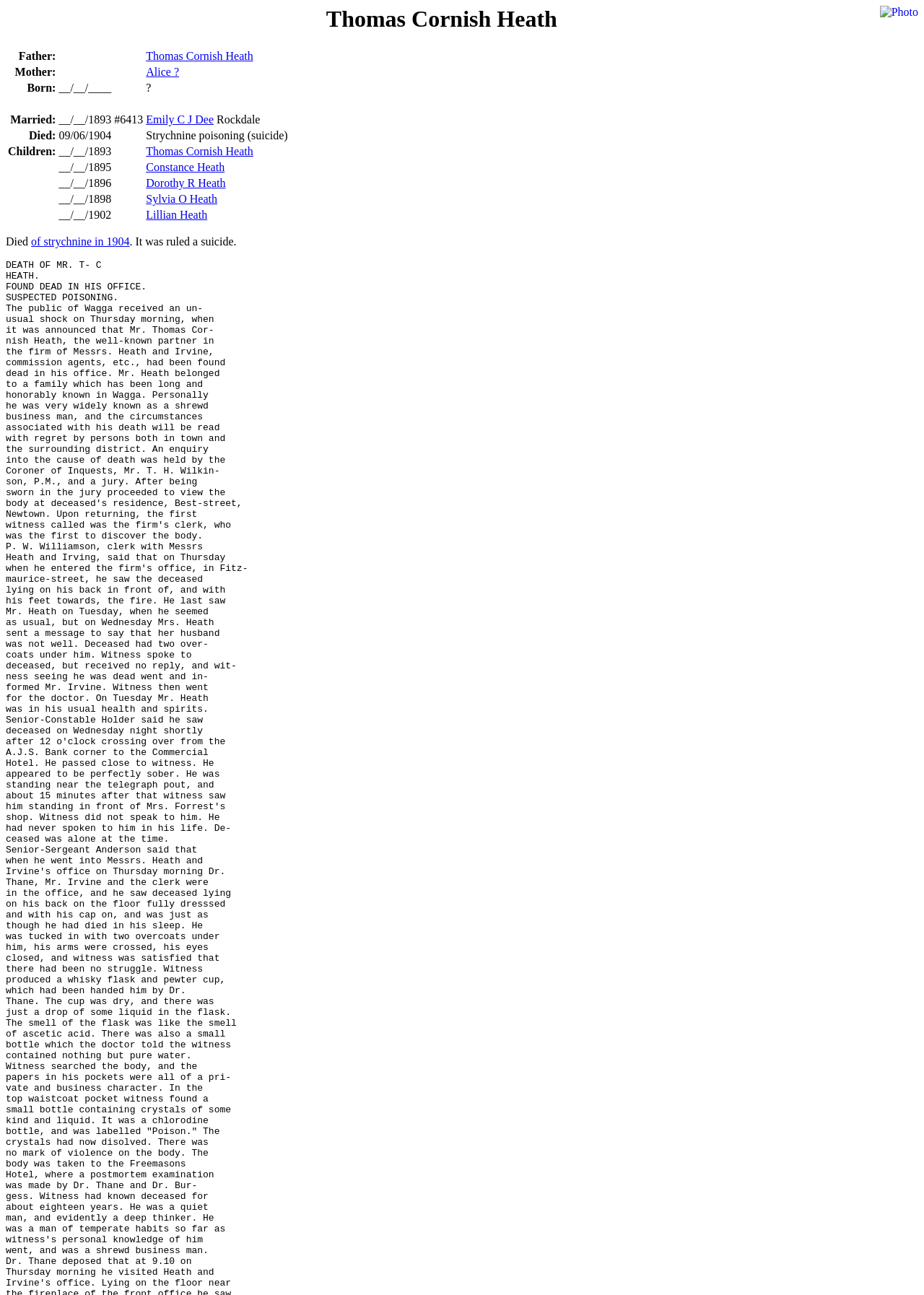What is the name of Thomas Cornish Heath's spouse?
Please give a detailed and elaborate answer to the question.

In the table, there is a row with a rowheader 'Married:' and a gridcell with the name 'Emily C J Dee Rockdale', suggesting that Emily C J Dee Rockdale is the spouse of Thomas Cornish Heath.